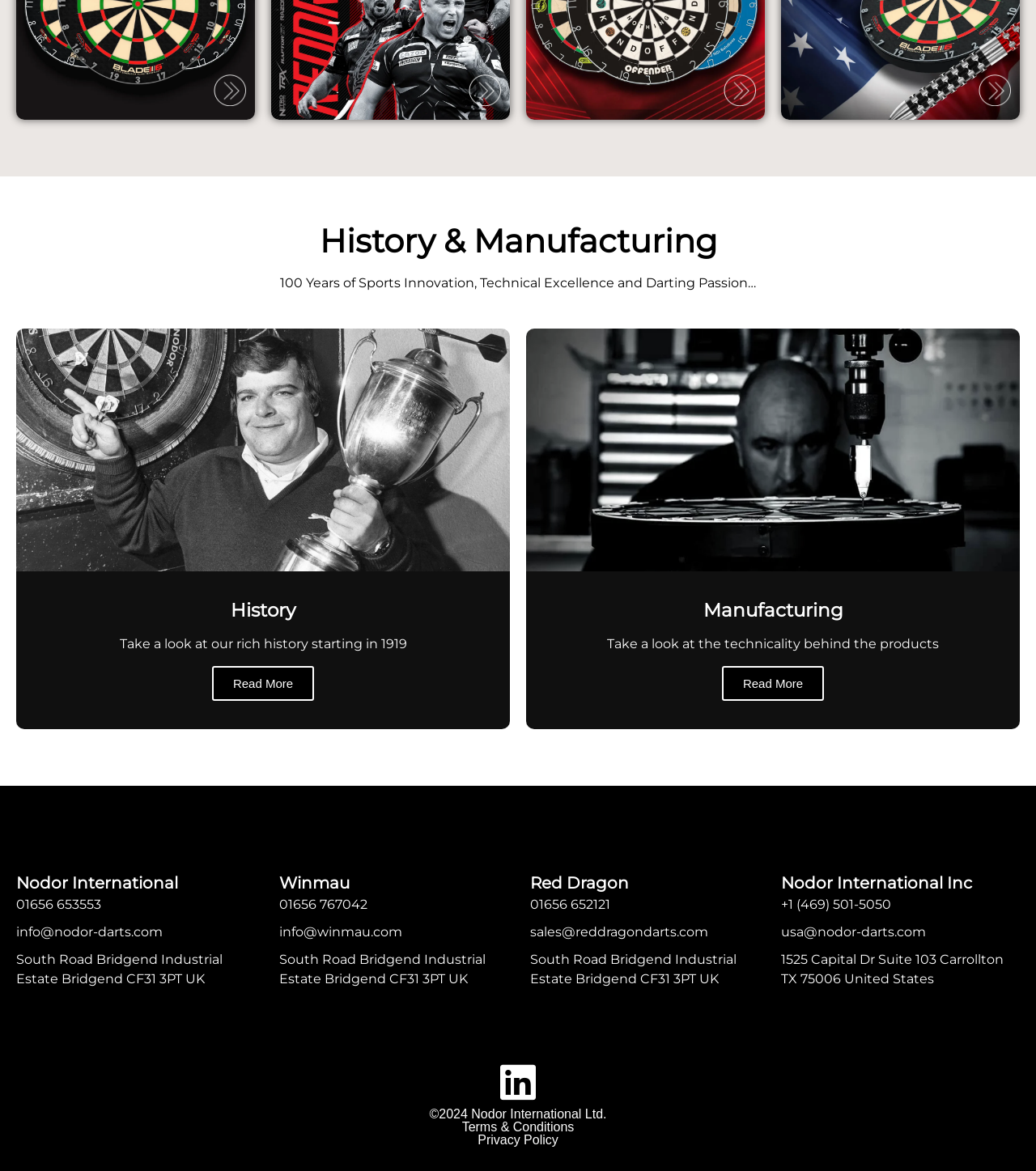What is the company's history about?
Please answer the question as detailed as possible based on the image.

The company's history is about sports innovation, technical excellence, and darting passion, as mentioned in the StaticText element with the text '100 Years of Sports Innovation, Technical Excellence and Darting Passion…'.